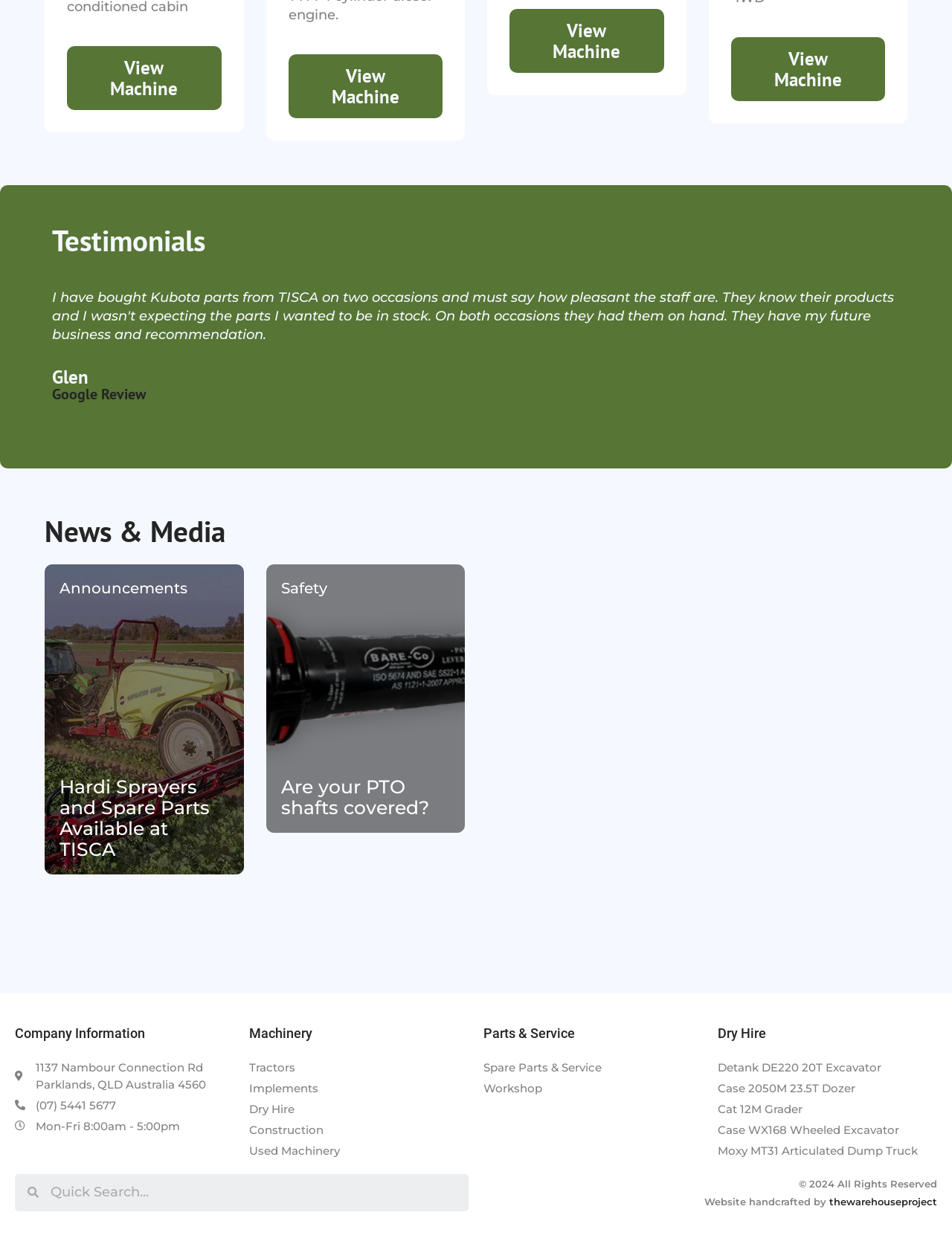Please find the bounding box coordinates of the element that must be clicked to perform the given instruction: "Visit Company Information". The coordinates should be four float numbers from 0 to 1, i.e., [left, top, right, bottom].

[0.016, 0.824, 0.246, 0.841]